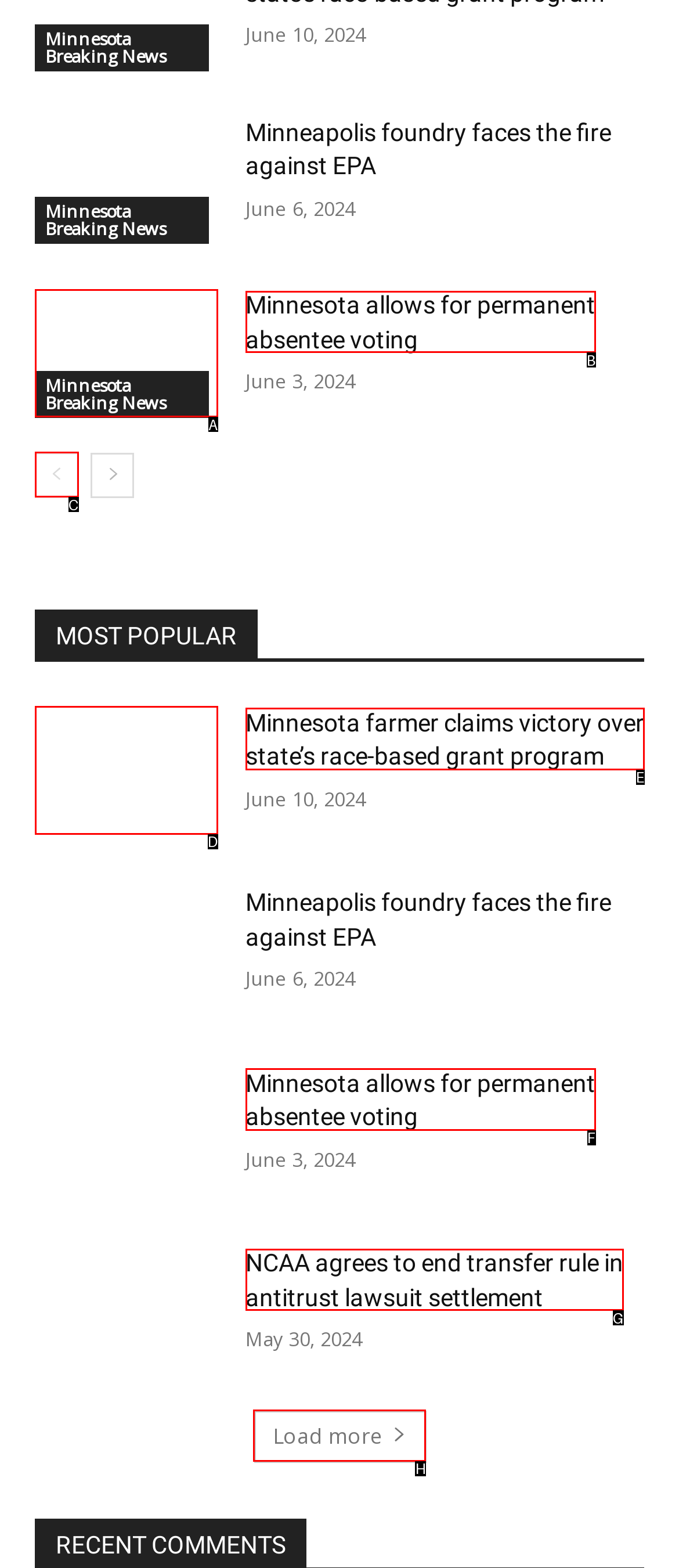From the available options, which lettered element should I click to complete this task: Load more articles?

H